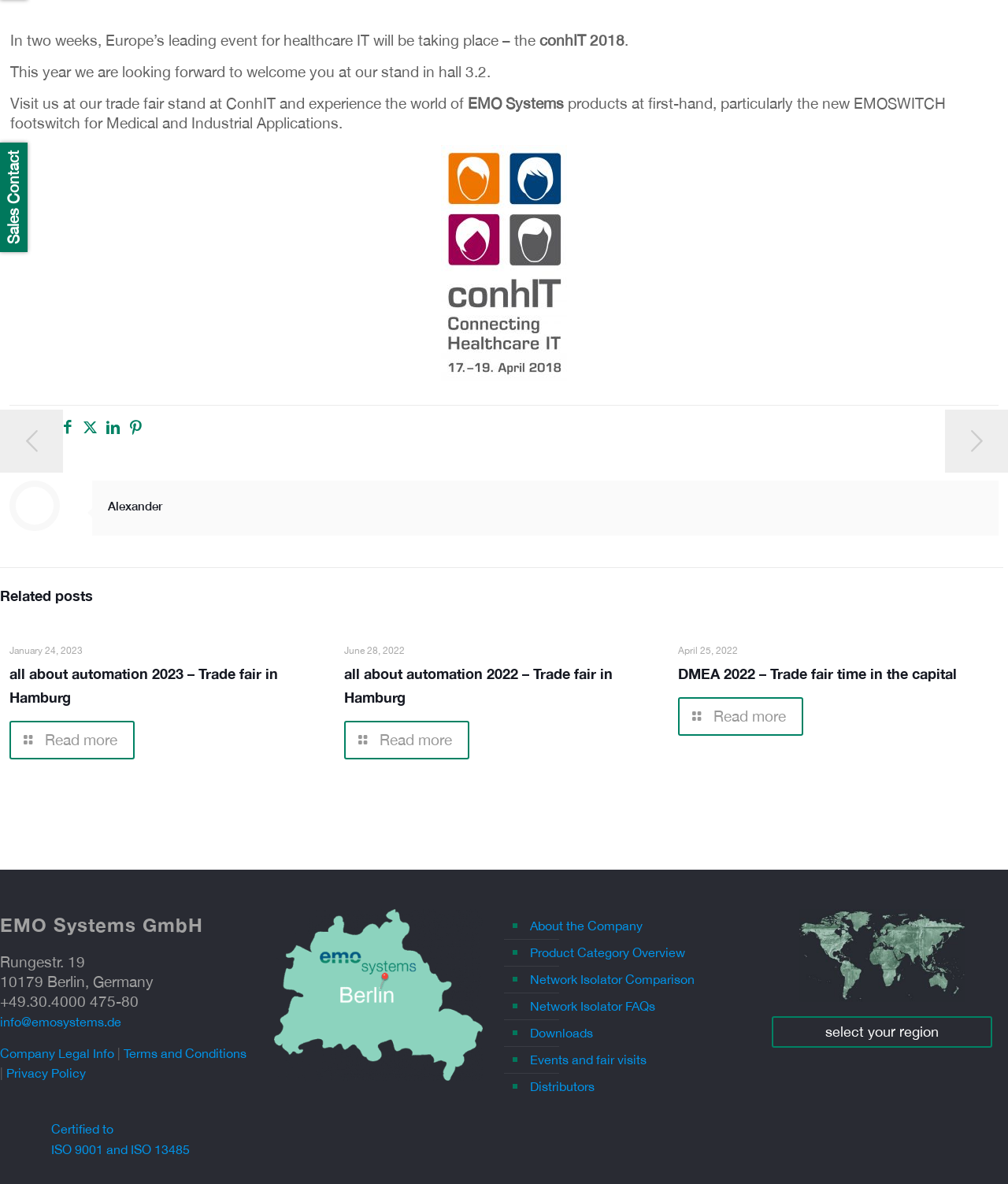Extract the bounding box coordinates for the HTML element that matches this description: "Events and fair visits". The coordinates should be four float numbers between 0 and 1, i.e., [left, top, right, bottom].

[0.523, 0.884, 0.742, 0.907]